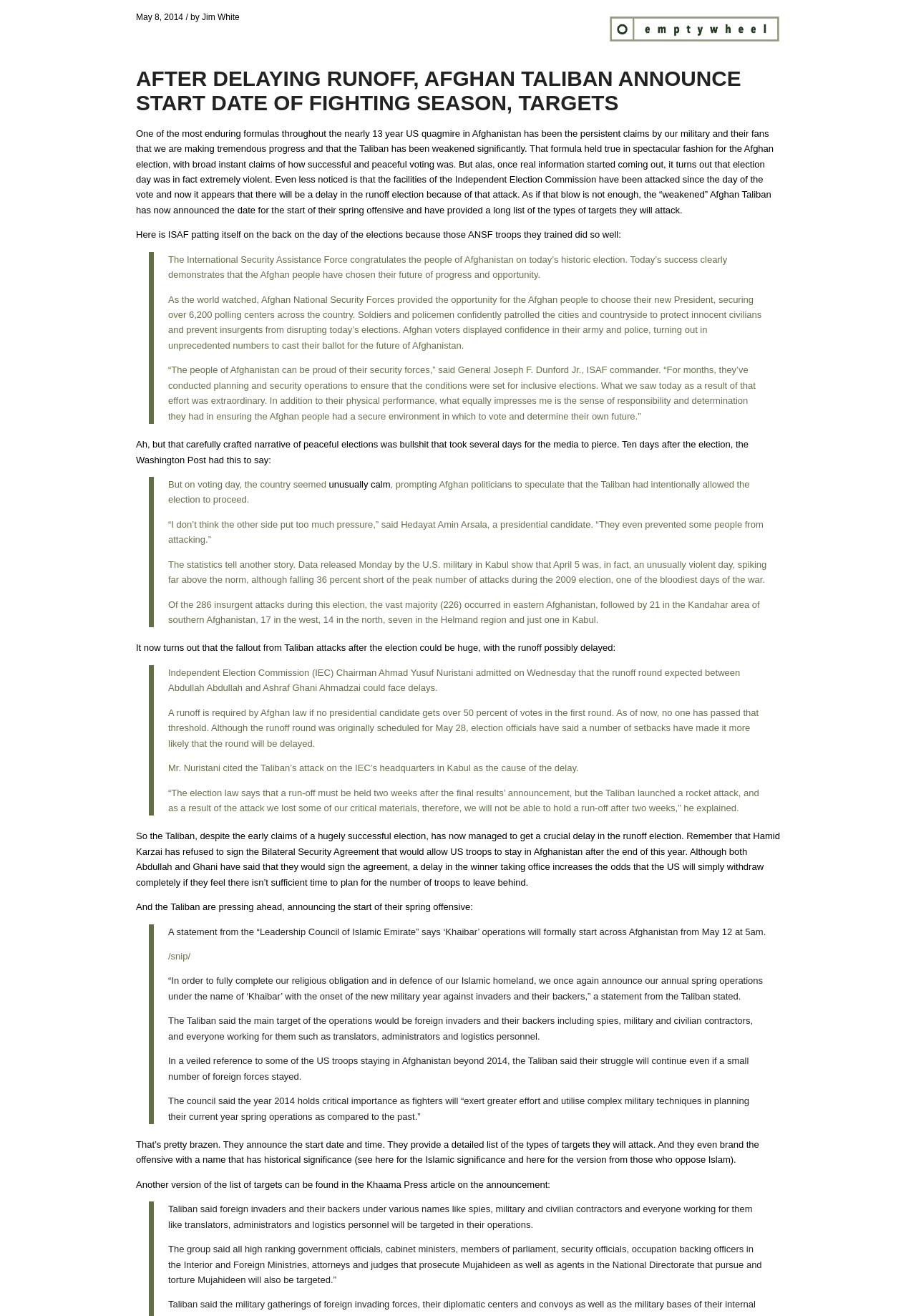Answer the question with a single word or phrase: 
What is the name of the Taliban's spring offensive?

Khaibar